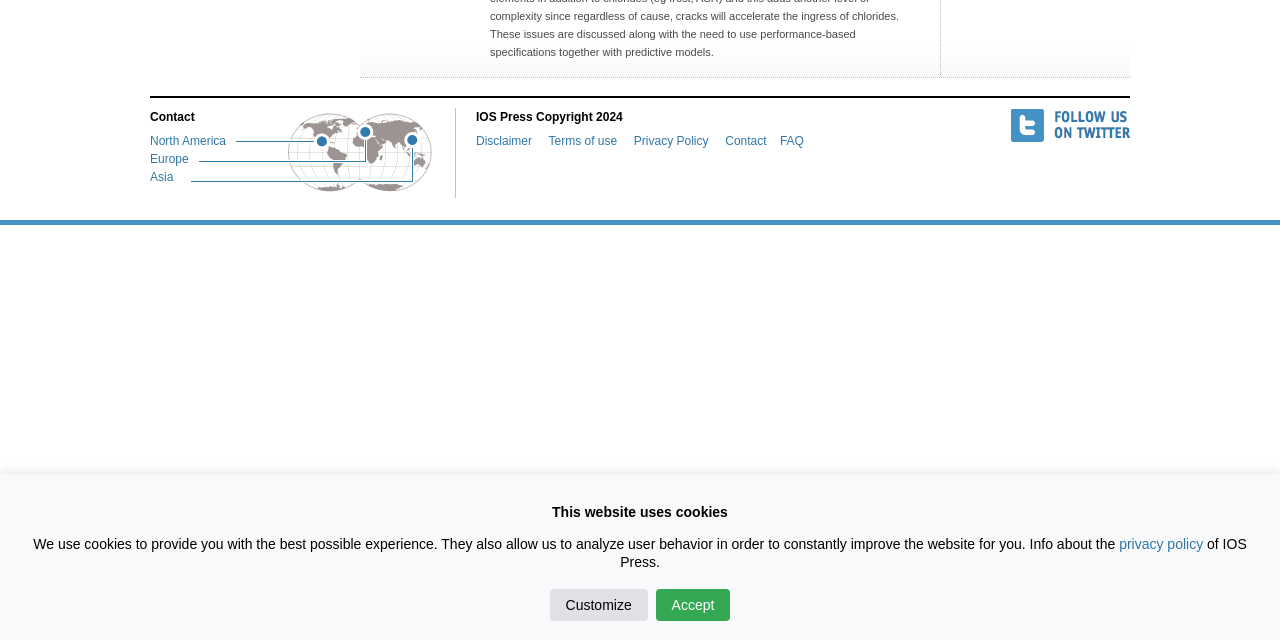Identify the bounding box for the described UI element: "Europe".

[0.117, 0.238, 0.155, 0.259]